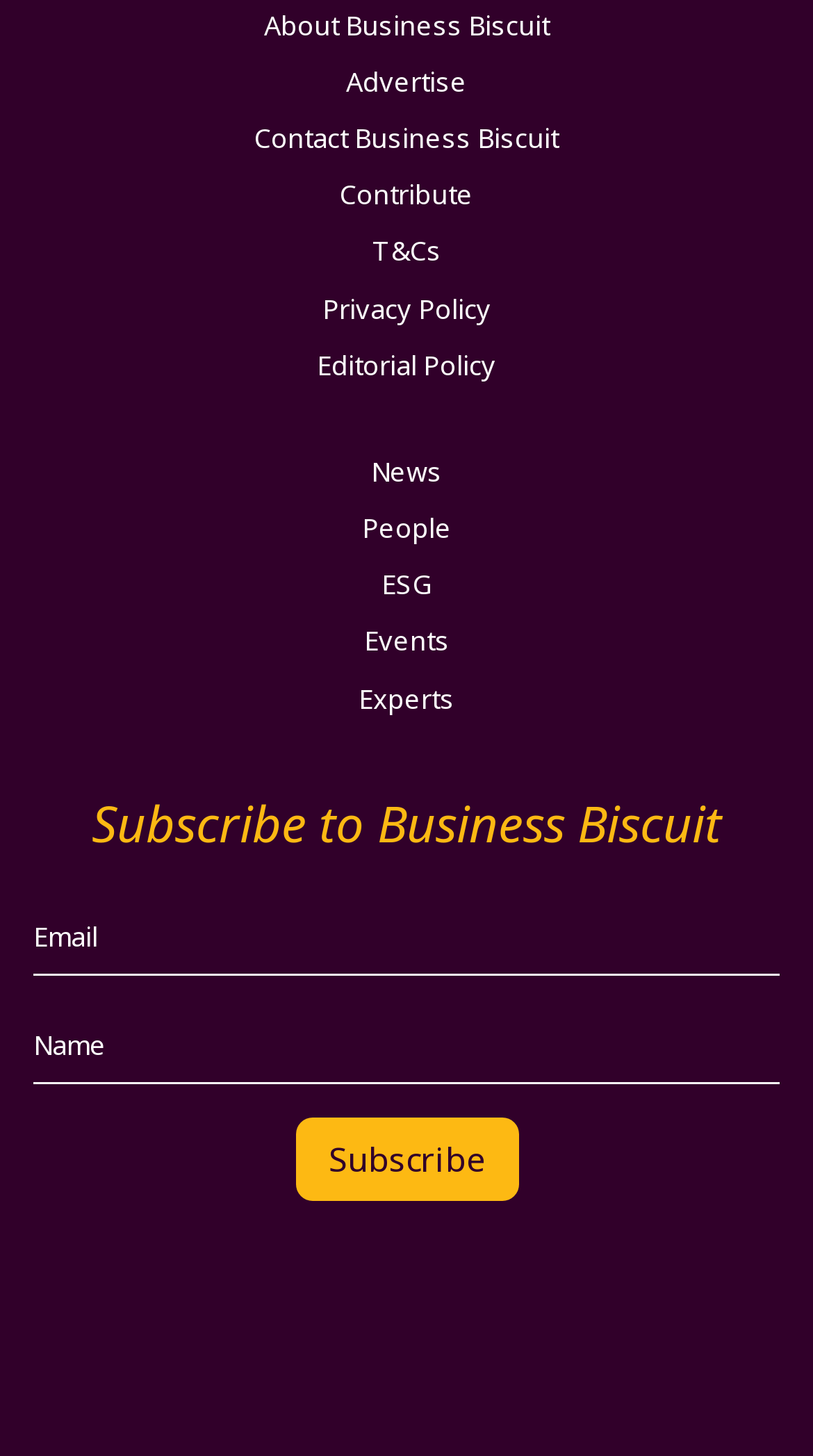Please provide the bounding box coordinate of the region that matches the element description: name="EMAIL" placeholder="Email". Coordinates should be in the format (top-left x, top-left y, bottom-right x, bottom-right y) and all values should be between 0 and 1.

[0.041, 0.619, 0.959, 0.67]